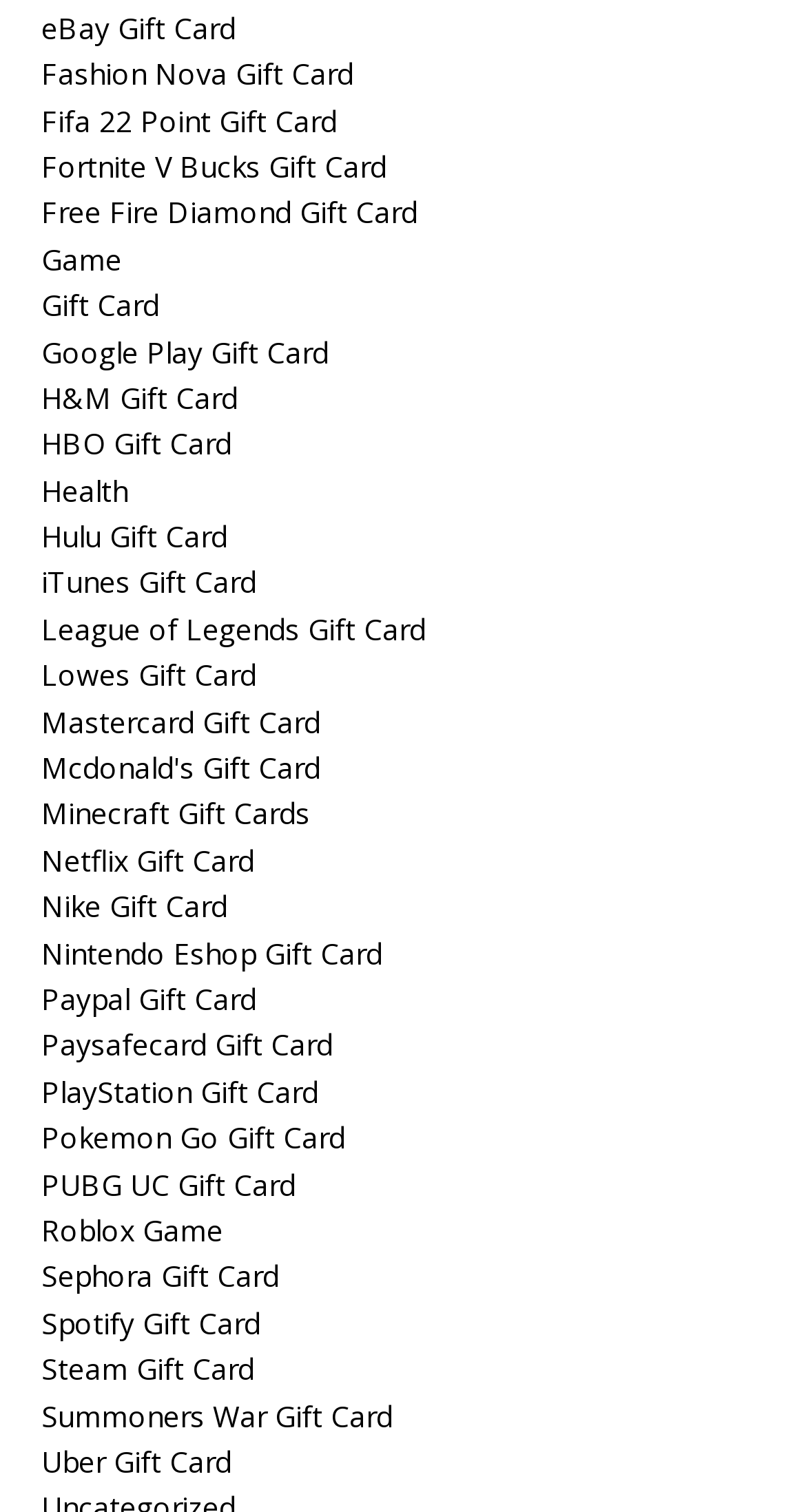Please specify the bounding box coordinates for the clickable region that will help you carry out the instruction: "Check out Uber Gift Card".

[0.051, 0.953, 0.287, 0.979]